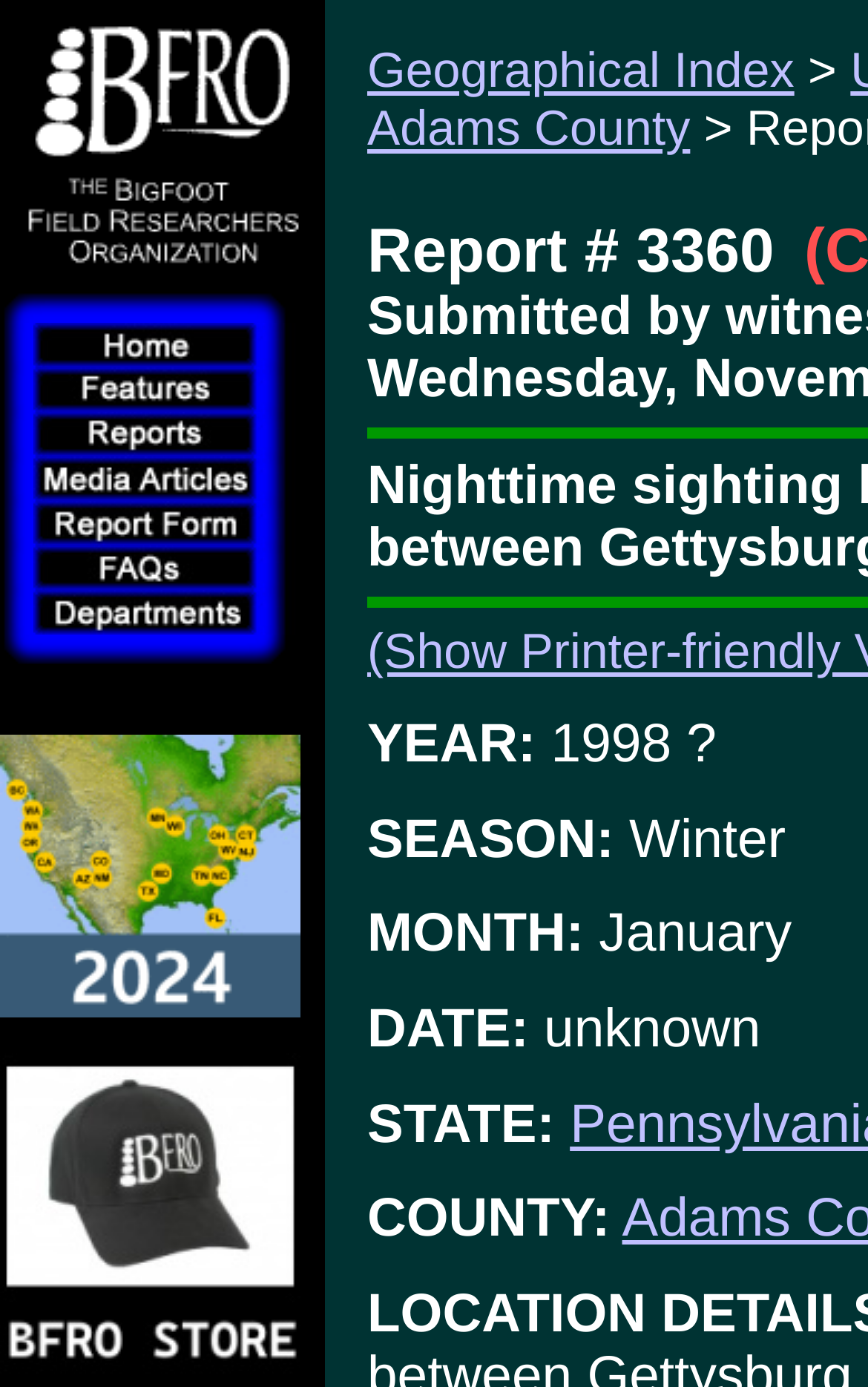What is the year of the reported sighting?
Look at the image and respond with a one-word or short phrase answer.

1998